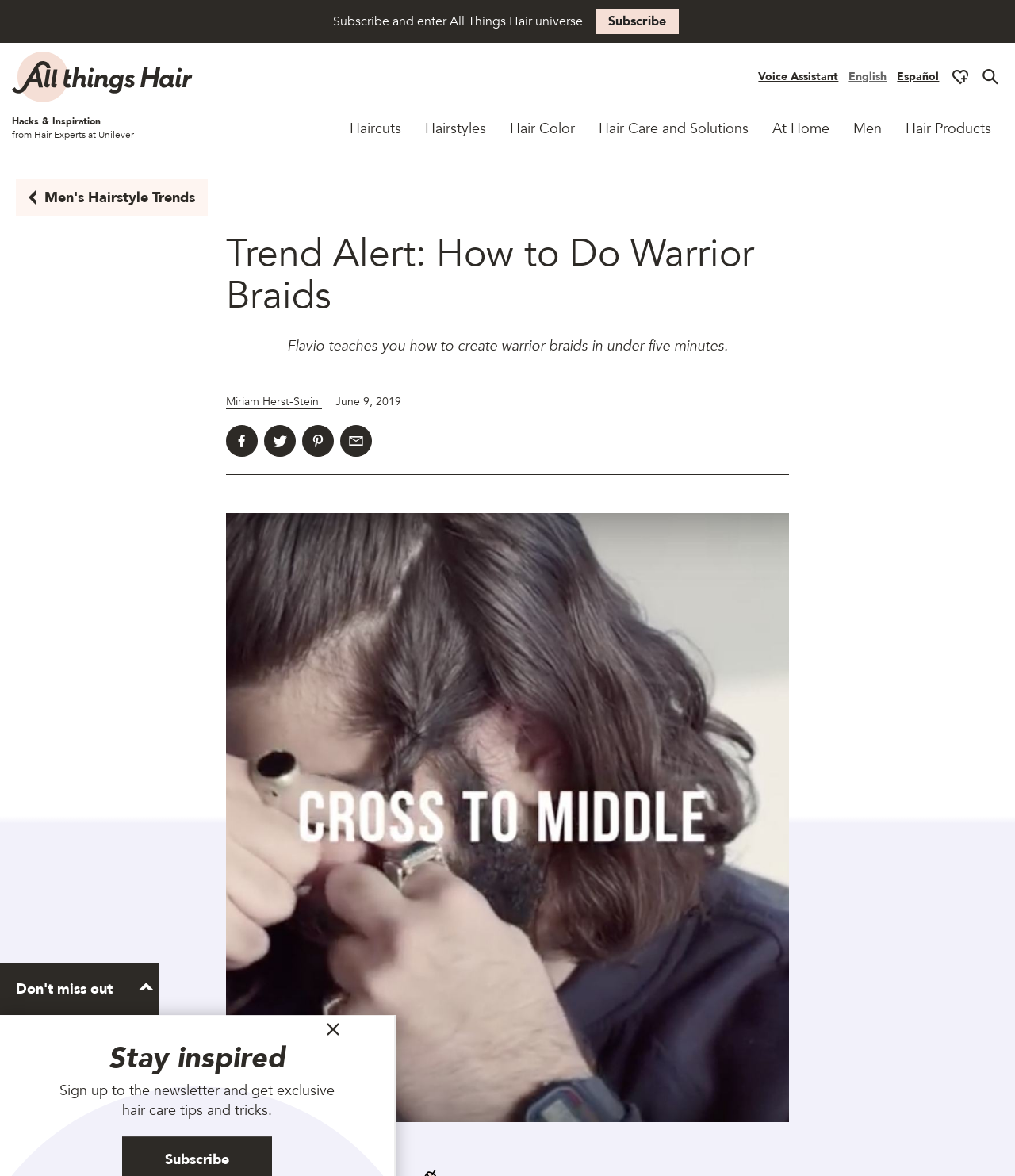Please identify the bounding box coordinates of the clickable element to fulfill the following instruction: "Read the article about warrior braids". The coordinates should be four float numbers between 0 and 1, i.e., [left, top, right, bottom].

[0.223, 0.198, 0.777, 0.269]